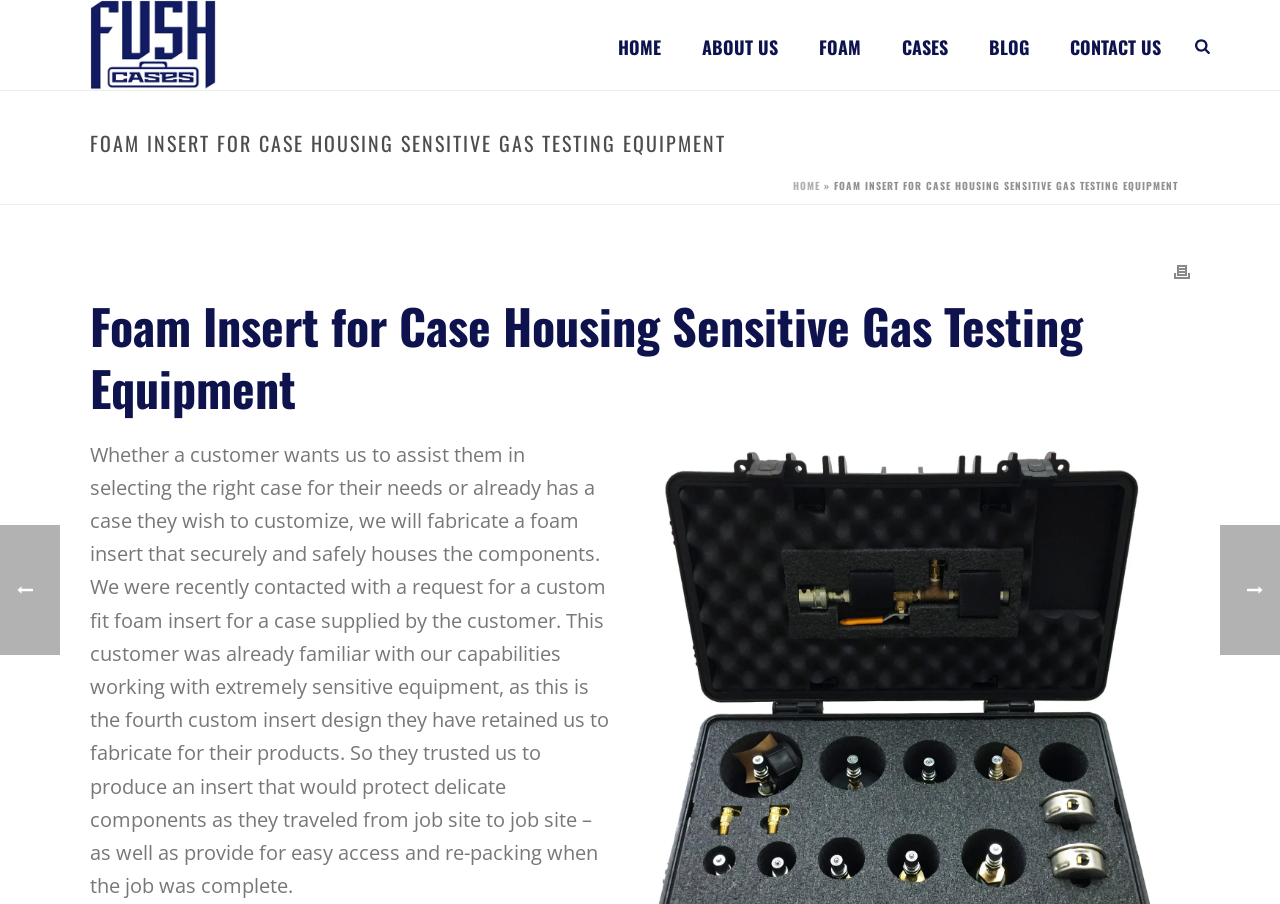What is the position of the 'HOME' link?
Using the screenshot, give a one-word or short phrase answer.

Top navigation bar